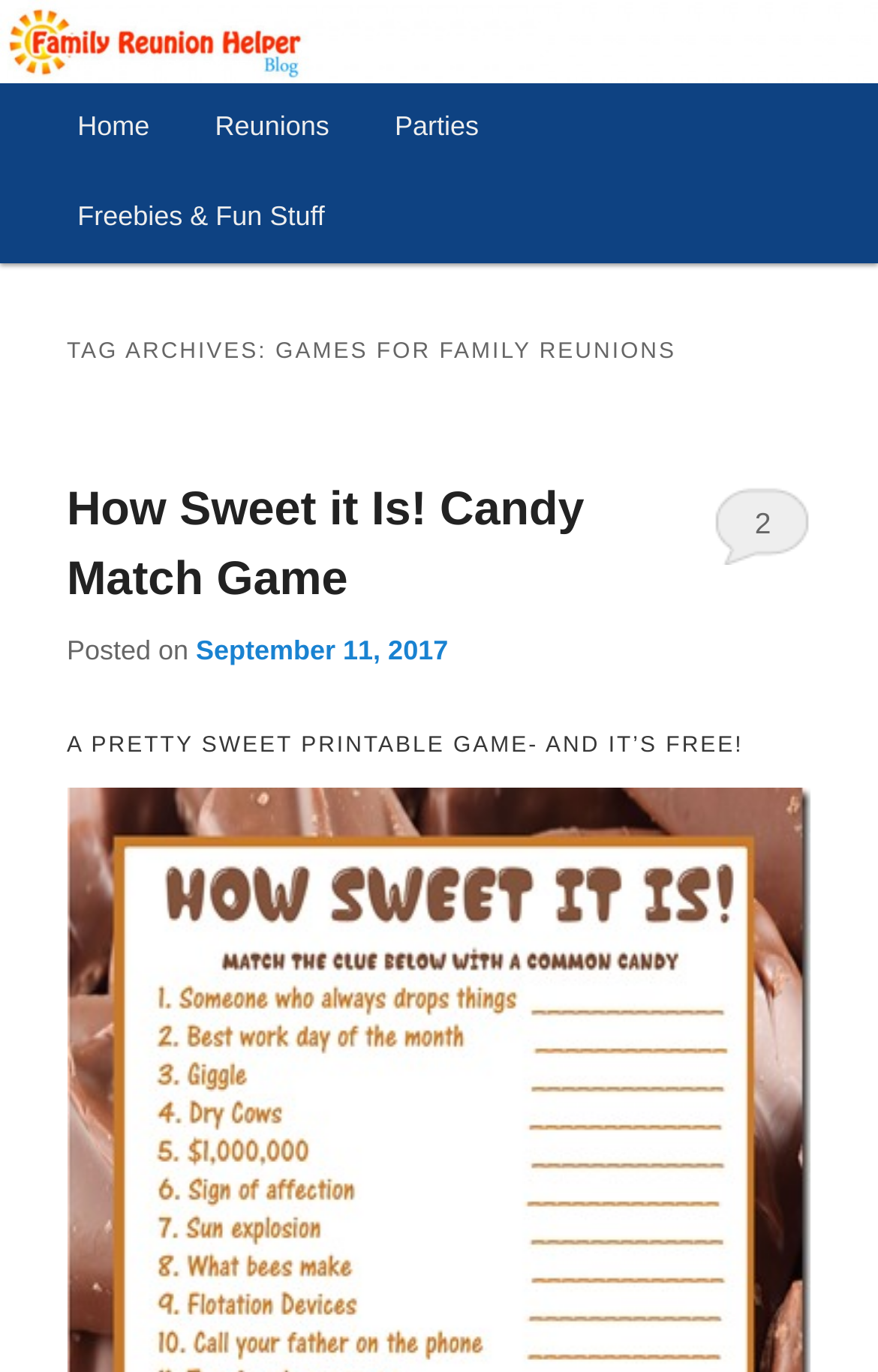Given the element description "Home", identify the bounding box of the corresponding UI element.

[0.051, 0.06, 0.208, 0.126]